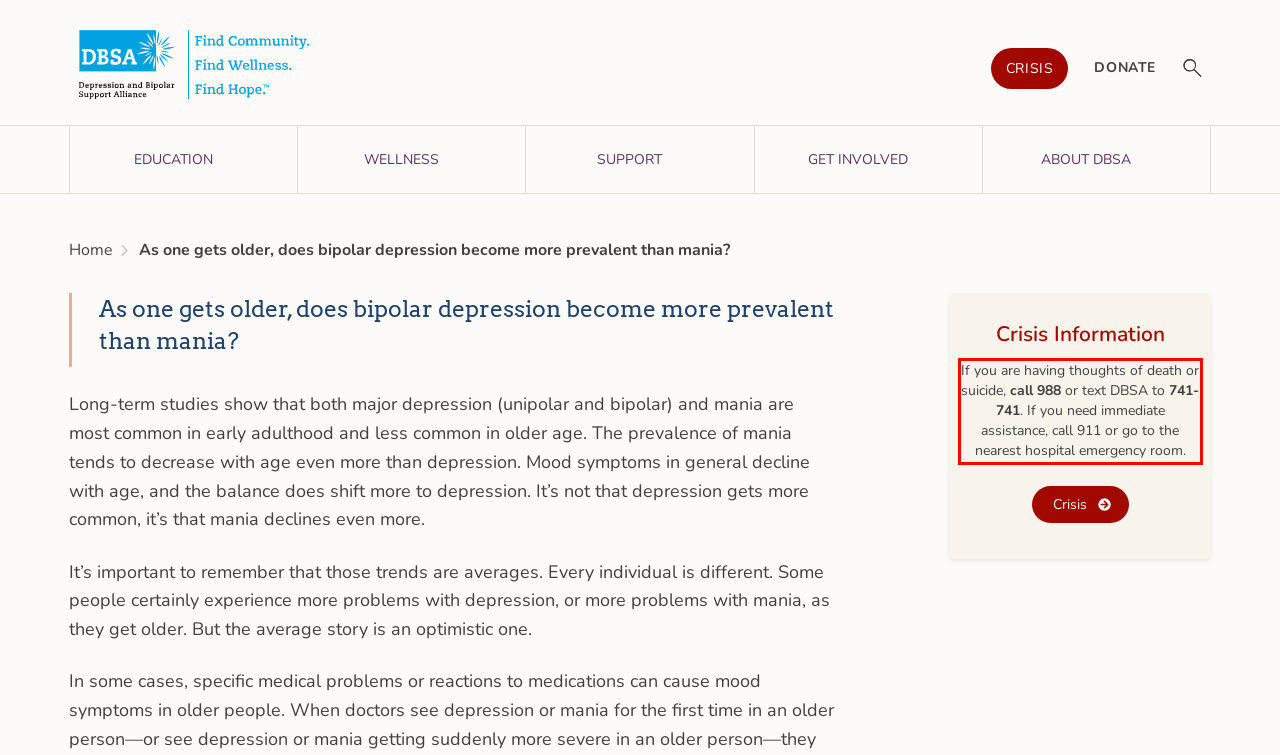From the given screenshot of a webpage, identify the red bounding box and extract the text content within it.

If you are having thoughts of death or suicide, call 988 or text DBSA to 741-741. If you need immediate assistance, call 911 or go to the nearest hospital emergency room.